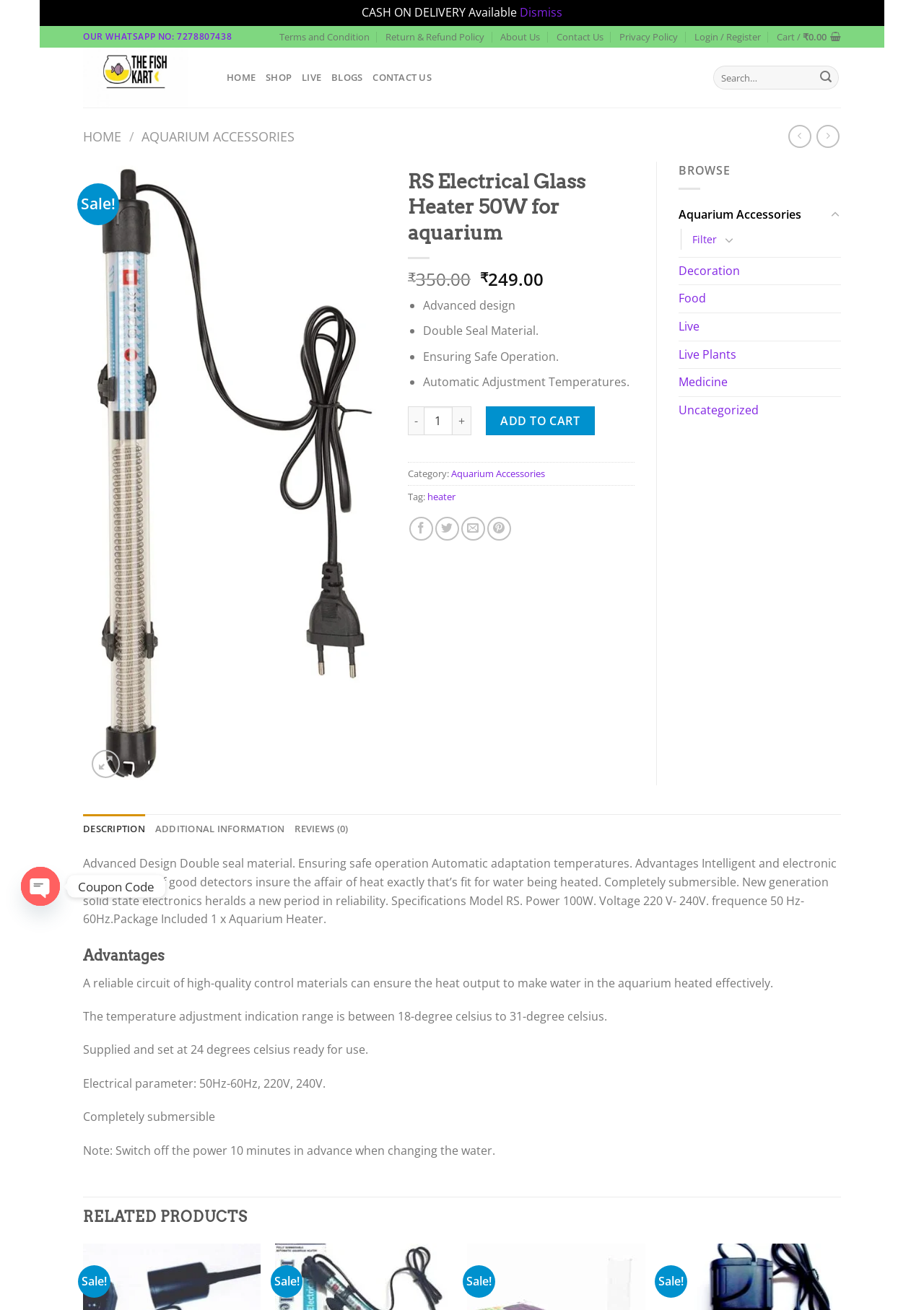From the webpage screenshot, predict the bounding box coordinates (top-left x, top-left y, bottom-right x, bottom-right y) for the UI element described here: parent_node: Search for: name="s" placeholder="Search…"

[0.772, 0.05, 0.908, 0.068]